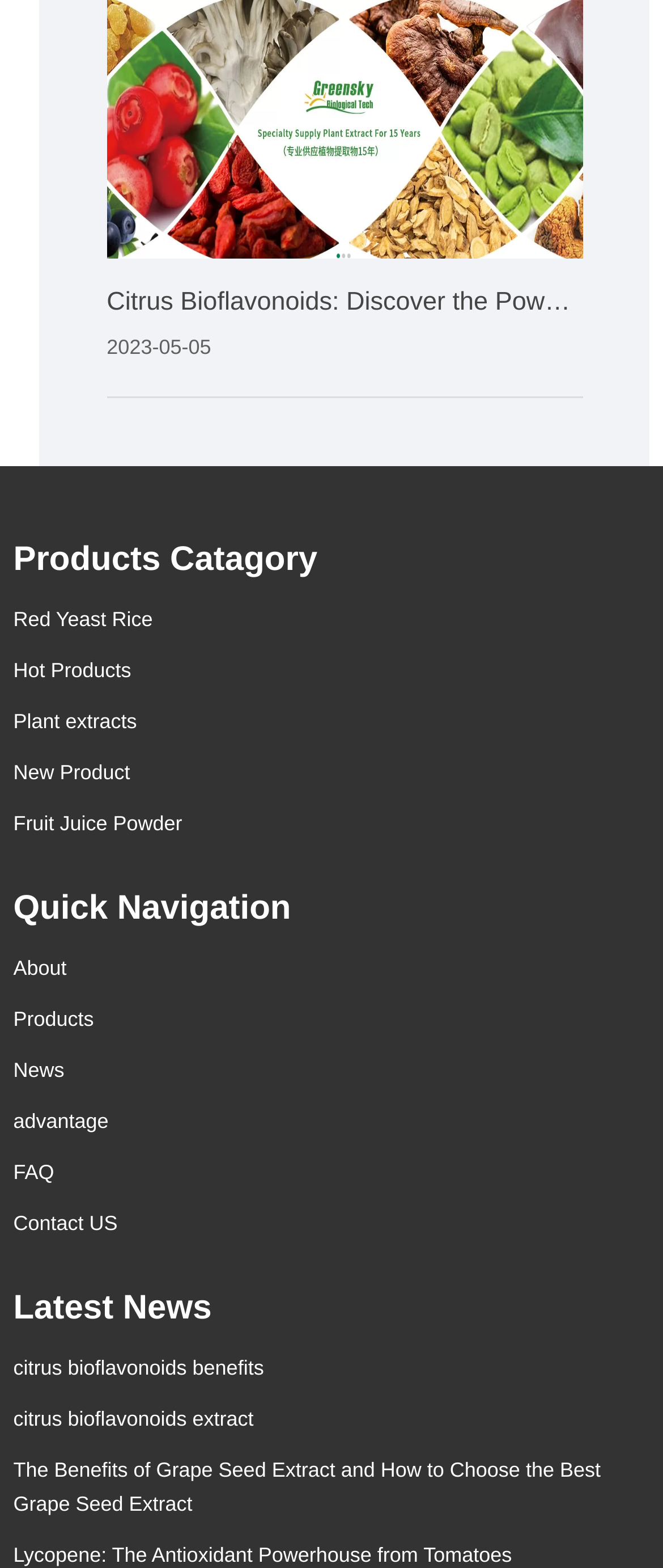How many links are there under 'Quick Navigation'?
Use the screenshot to answer the question with a single word or phrase.

7